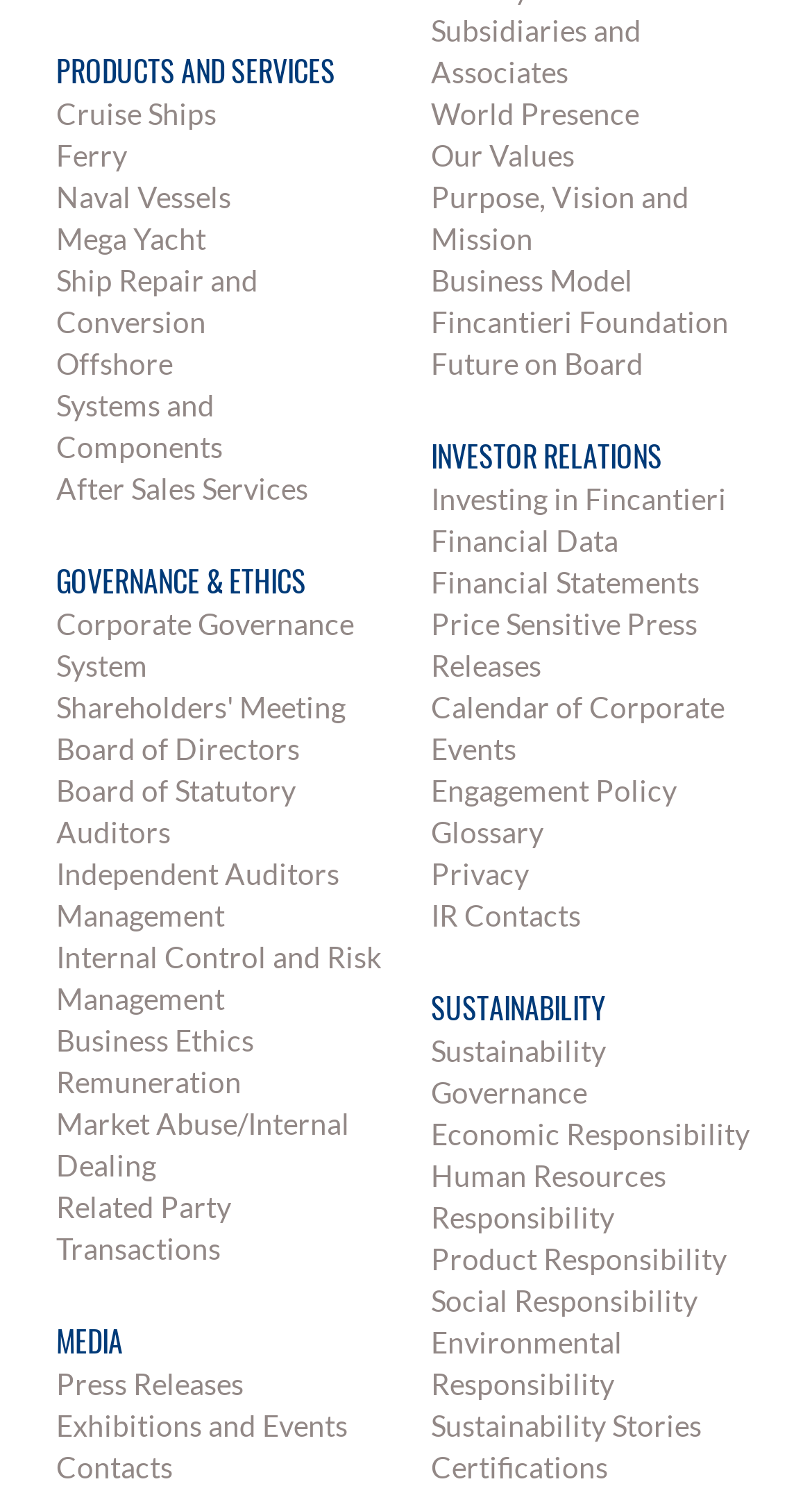Can you specify the bounding box coordinates of the area that needs to be clicked to fulfill the following instruction: "Explore cruise ships"?

[0.069, 0.065, 0.267, 0.088]